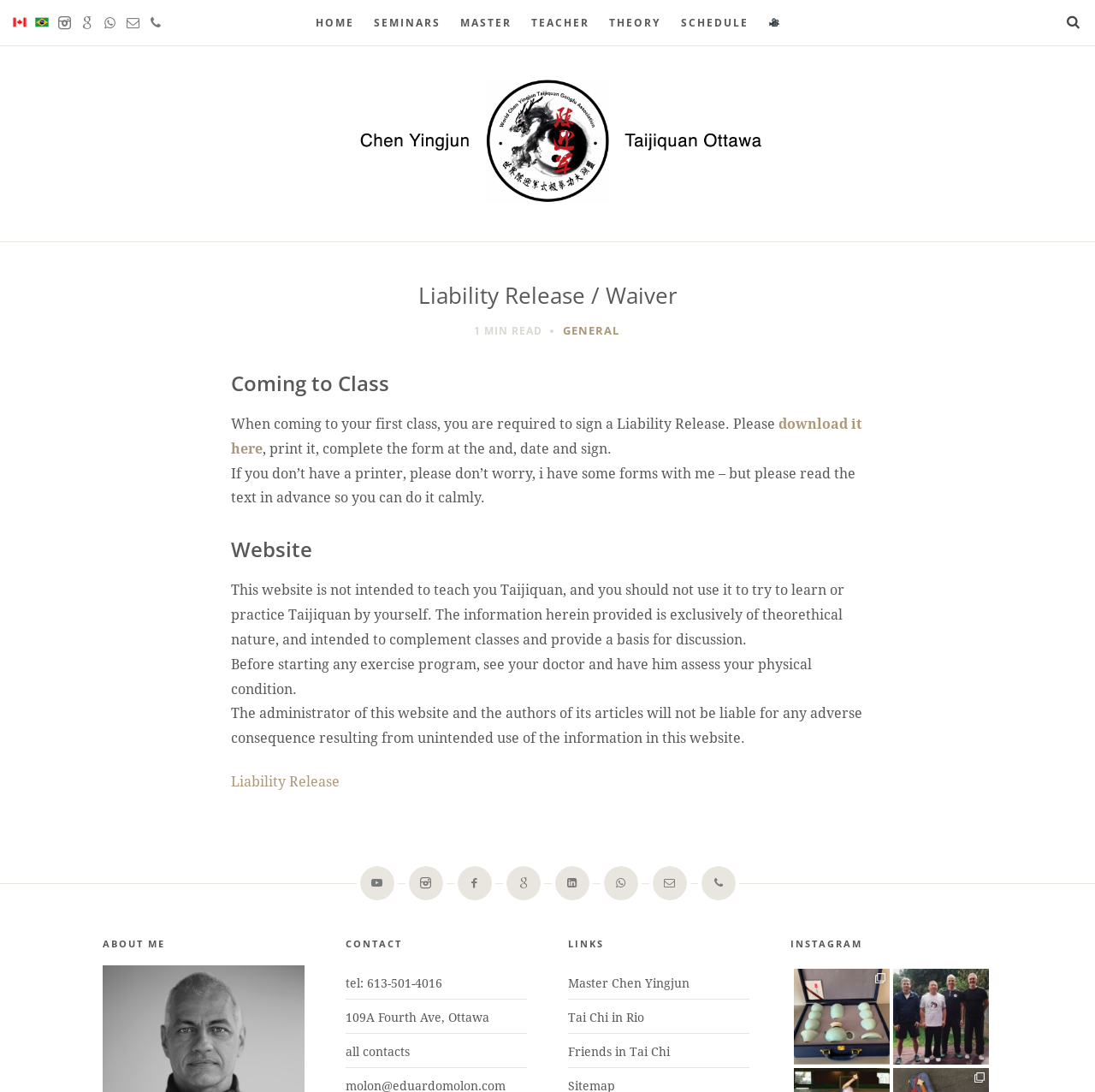What is the name of the Tai Chi master?
Please use the visual content to give a single word or phrase answer.

Chen Yingjun